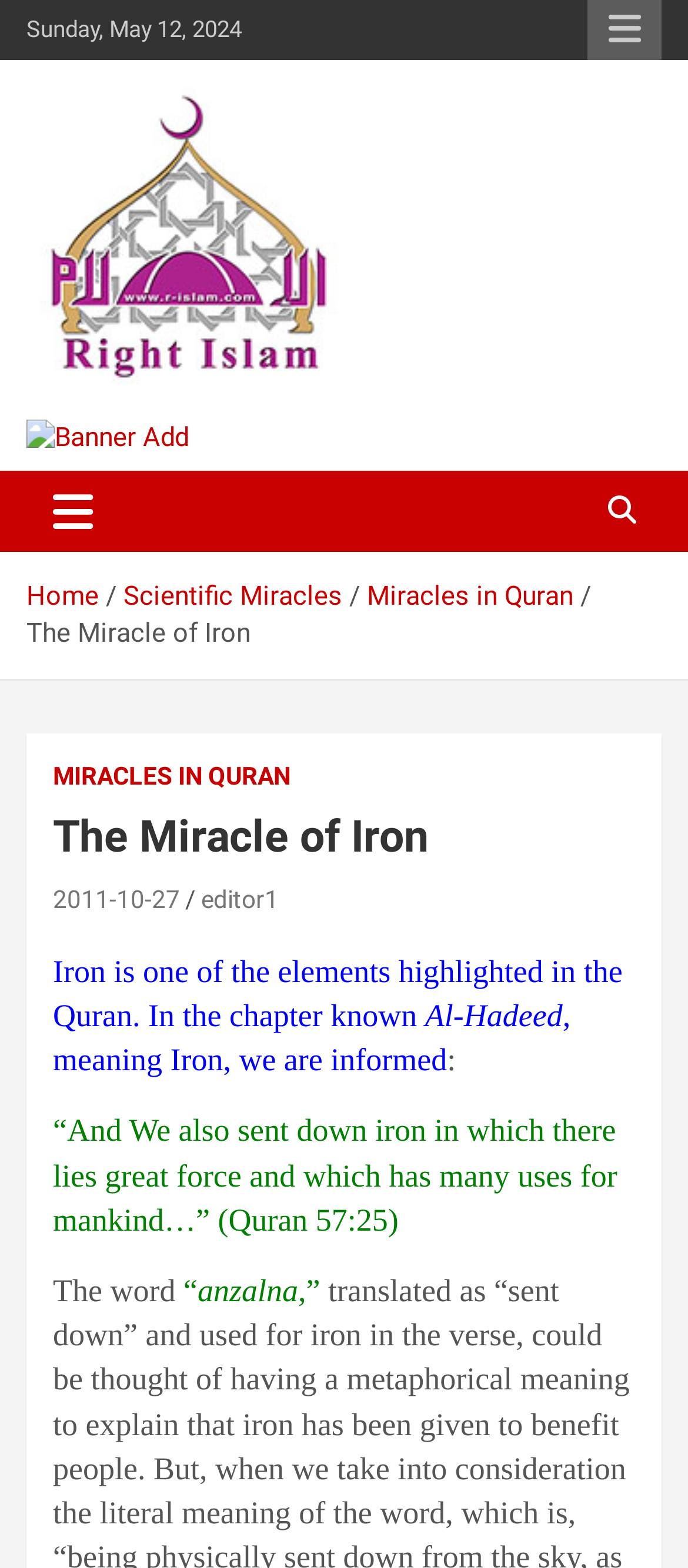With reference to the image, please provide a detailed answer to the following question: What is the date displayed on the webpage?

The date is displayed at the top of the webpage, in the format 'Sunday, May 12, 2024', which can be found in the StaticText element with the text 'Sunday, May 12, 2024'.